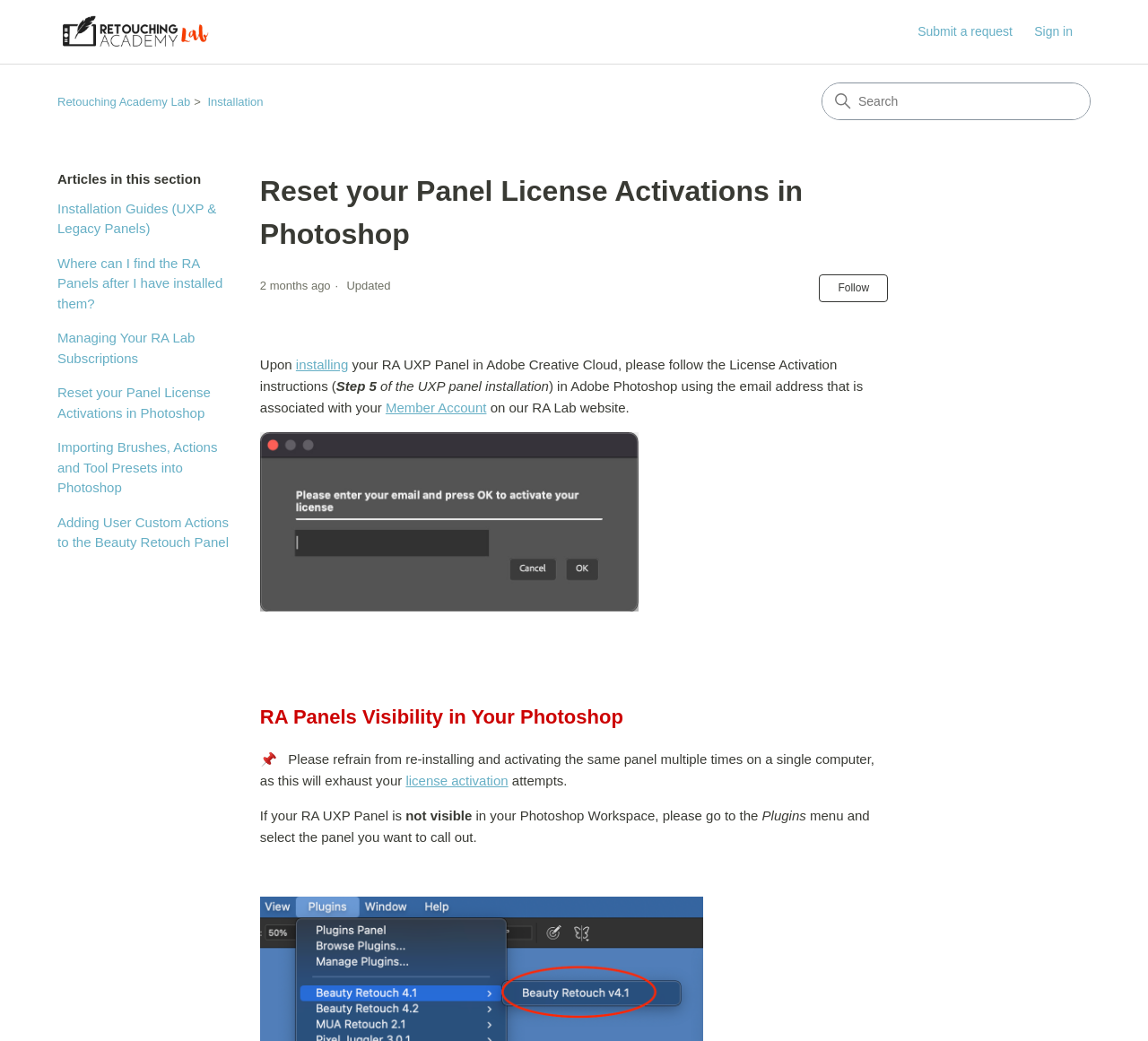Pinpoint the bounding box coordinates of the clickable area necessary to execute the following instruction: "Go to Installation Guides". The coordinates should be given as four float numbers between 0 and 1, namely [left, top, right, bottom].

[0.05, 0.191, 0.203, 0.23]